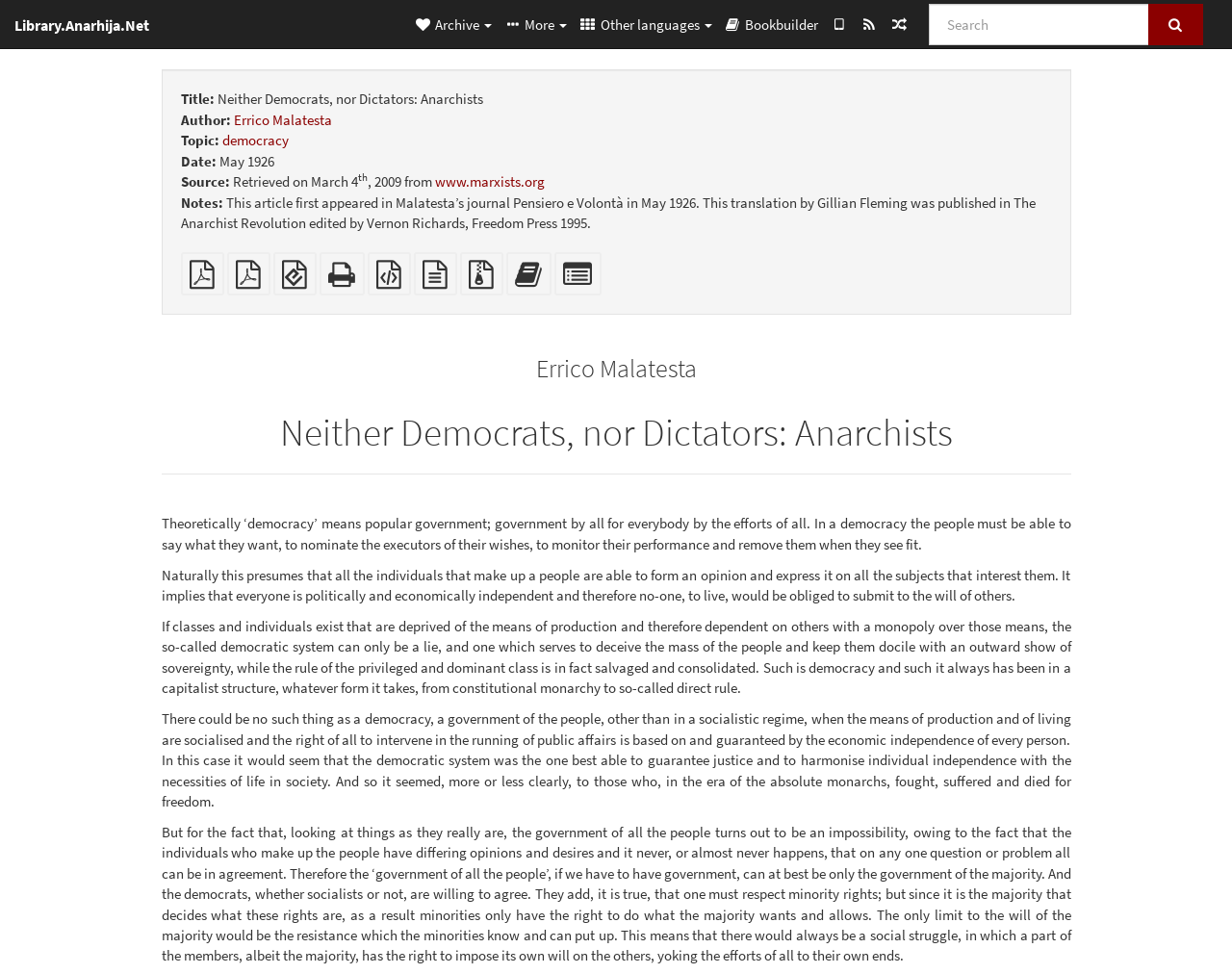Detail the webpage's structure and highlights in your description.

The webpage is an article titled "Neither Democrats, nor Dictators: Anarchists" by Errico Malatesta, published in May 1926. At the top of the page, there is a header section with a link to the website's homepage, a search bar, and several navigation links to other sections of the website.

Below the header, there is a section with metadata about the article, including the title, author, topic, and date. The article's content is divided into several paragraphs, which discuss the concept of democracy and its limitations.

On the left side of the page, there are several links to download the article in different formats, such as PDF, EPUB, and plain text. There are also links to add the article to a bookbuilder or to select individual parts for the bookbuilder.

The article's content is the main focus of the page, with several paragraphs of text that discuss the concept of democracy and its limitations. The text is divided into several sections, each with its own heading. The article argues that true democracy is impossible in a capitalist system and that the democratic system can only be a lie that serves to deceive the masses and maintain the rule of the privileged class.